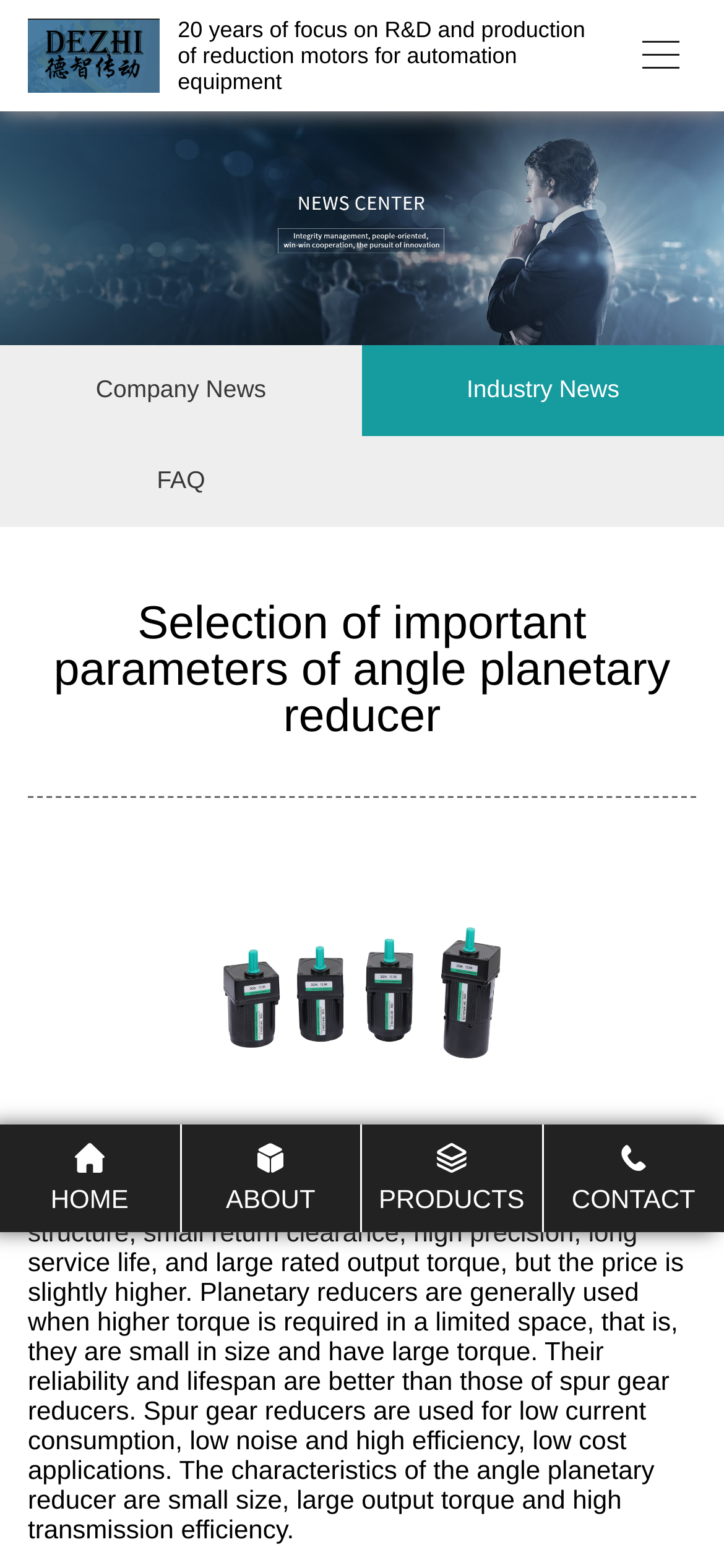Using details from the image, please answer the following question comprehensively:
What is the characteristic of spur gear reducers?

According to the webpage, it is stated that 'Spur gear reducers are used for low current consumption, low noise and high efficiency, low cost applications.' which implies that spur gear reducers are characterized by low current consumption, low noise, high efficiency, and low cost.